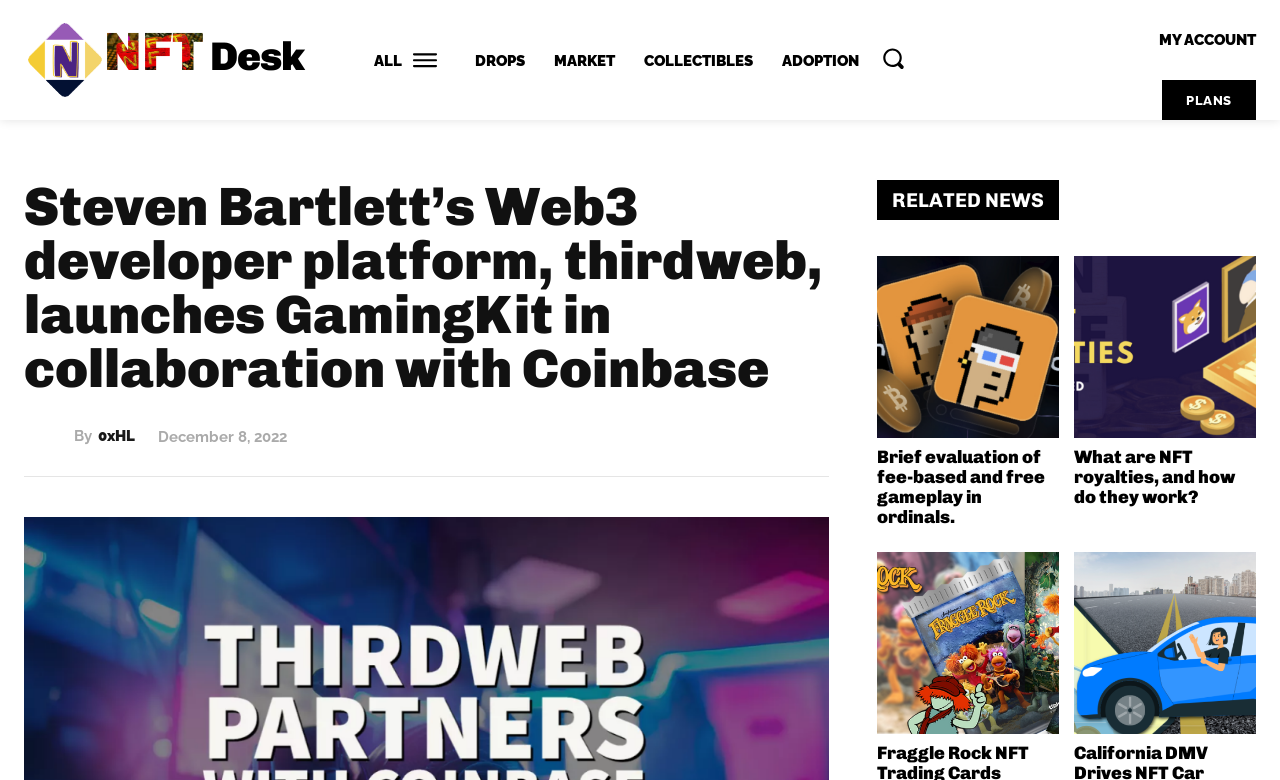Write an extensive caption that covers every aspect of the webpage.

The webpage appears to be a news article page from NFTDesk.com. At the top left corner, there is a logo of NFT Desk, accompanied by a link to the logo. Next to the logo, there are several navigation links, including "ALL", "DROPS", "MARKET", "COLLECTIBLES", and "ADOPTION". A search button is located at the top right corner, with a small icon inside.

Below the navigation links, there is a prominent heading that reads "Steven Bartlett’s Web3 developer platform, thirdweb, launches GamingKit in collaboration with Coinbase". This heading is followed by a link to the same title, and then a link to "0xHL" with an accompanying image.

To the right of the heading, there is a section that displays the author's name, "By 0xHL", and the publication date, "December 8, 2022". Below this section, there is a heading that reads "RELATED NEWS", which is followed by three news article links. Each article link has a corresponding heading that summarizes the article's content. The articles are about fee-based and free gameplay in ordinals, NFT royalties, and Fraggle Rock NFT trading cards on the Flow Blockchain.

At the bottom of the page, there are two more news article links, one about California DMV driving NFT car titles onto the blockchain, and another about Fraggle Rock NFT trading cards. Overall, the webpage appears to be a news aggregator focused on NFT and blockchain-related topics.